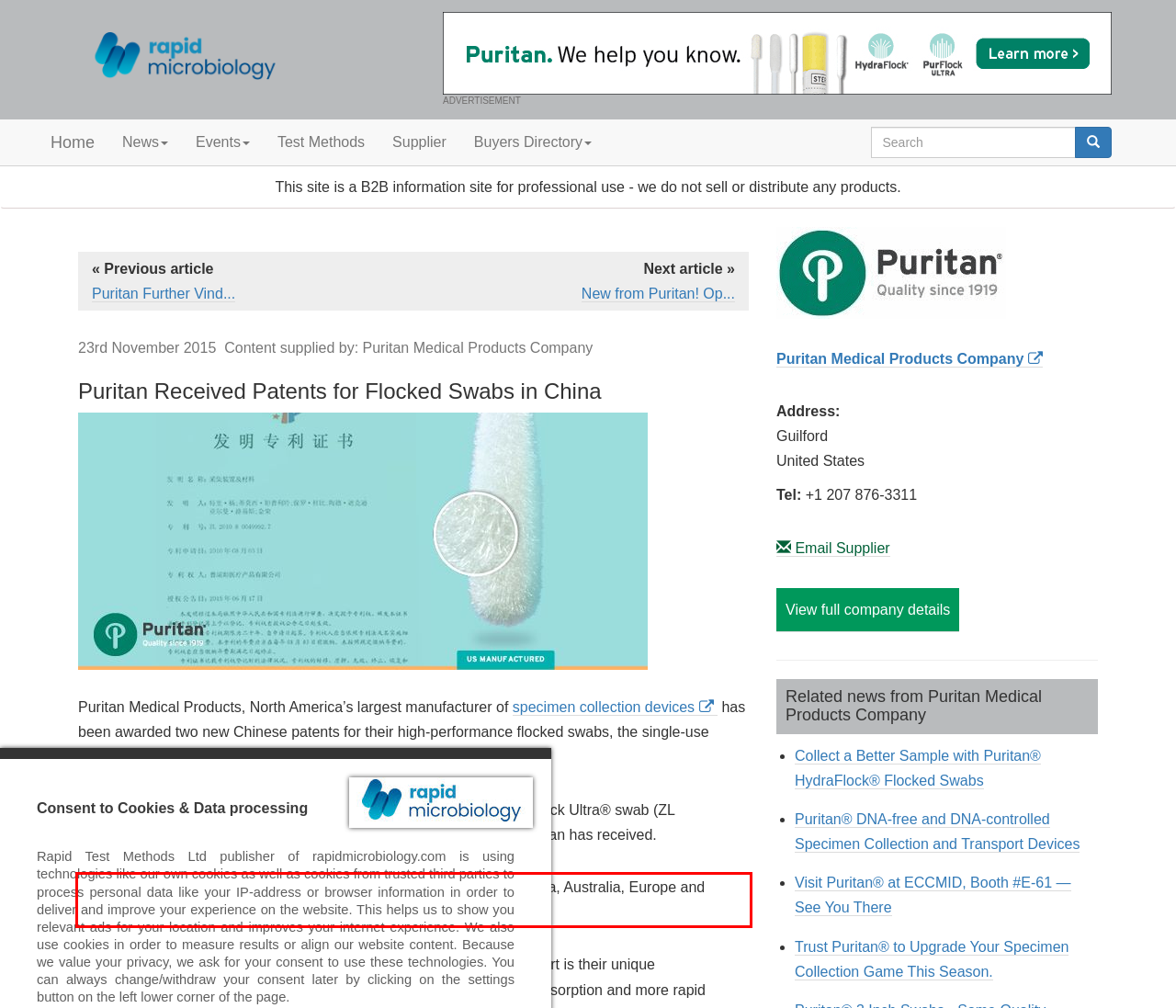Within the screenshot of a webpage, identify the red bounding box and perform OCR to capture the text content it contains.

Puritan also has device and method patents in the United States, Canada, Australia, Europe and Japan for their line of flocked swabs.